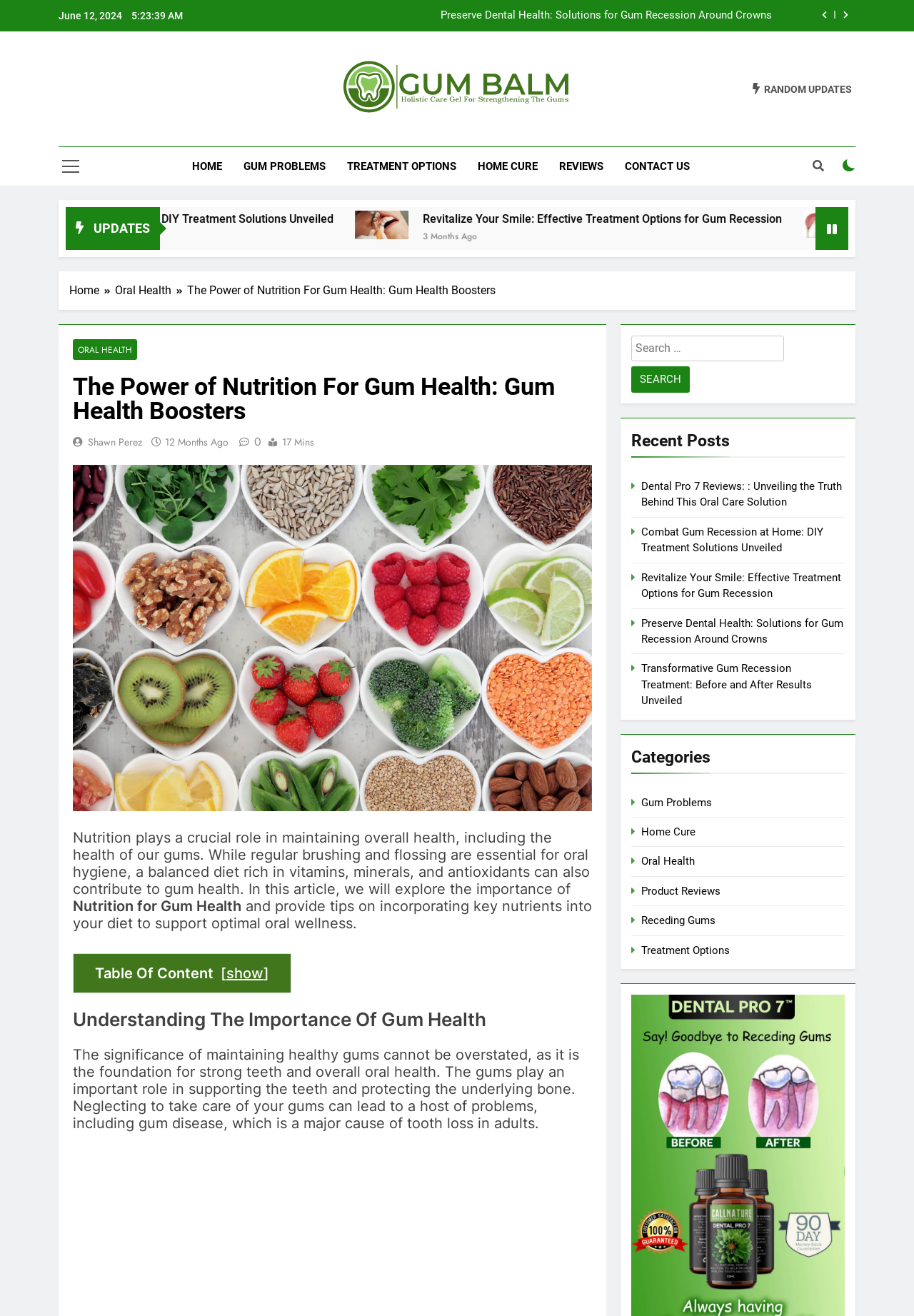Find the bounding box coordinates of the element to click in order to complete this instruction: "Go to the home page". The bounding box coordinates must be four float numbers between 0 and 1, denoted as [left, top, right, bottom].

[0.198, 0.112, 0.254, 0.141]